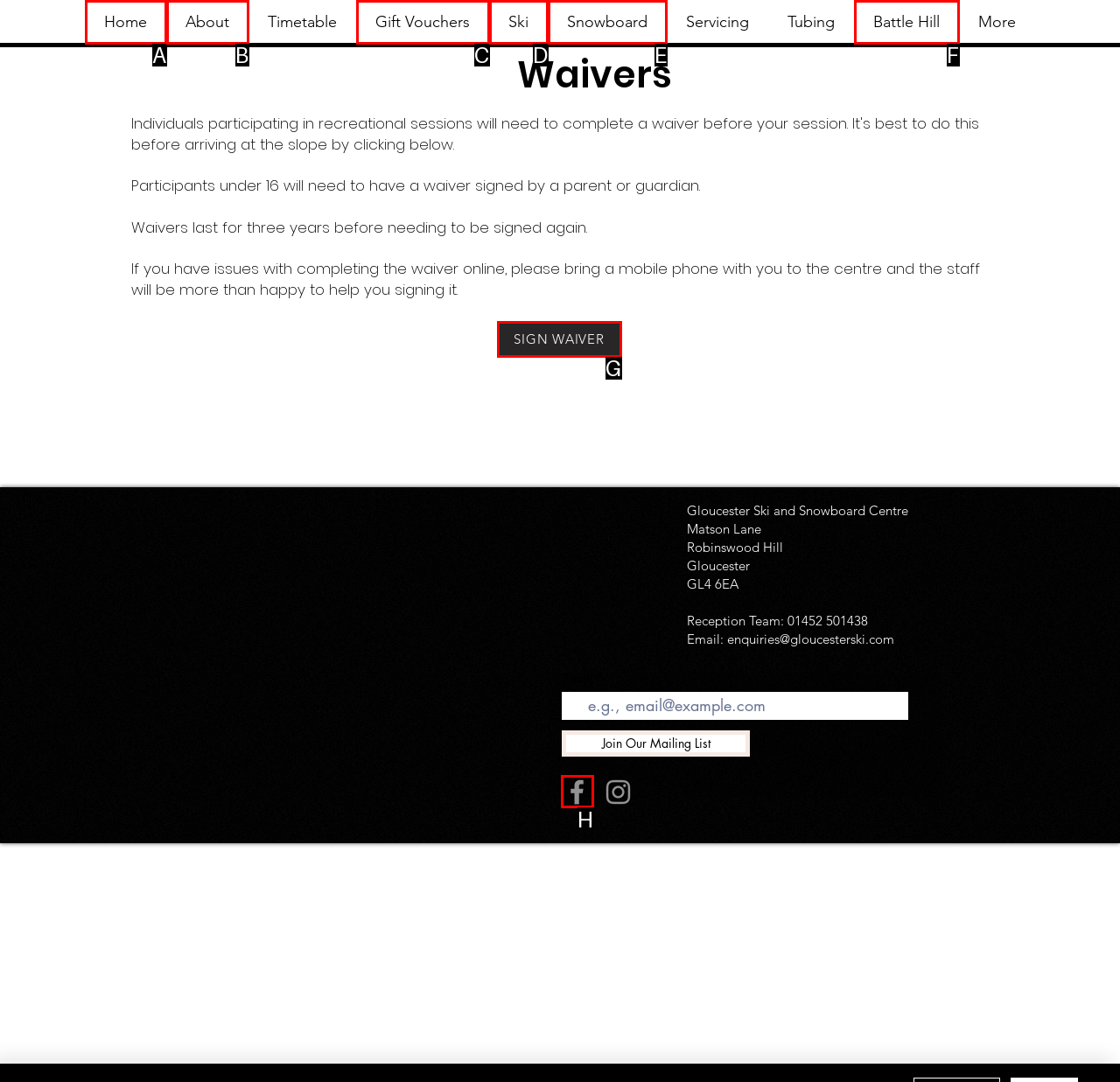Select the appropriate HTML element that needs to be clicked to finish the task: Click on the 'SIGN WAIVER' link
Reply with the letter of the chosen option.

G